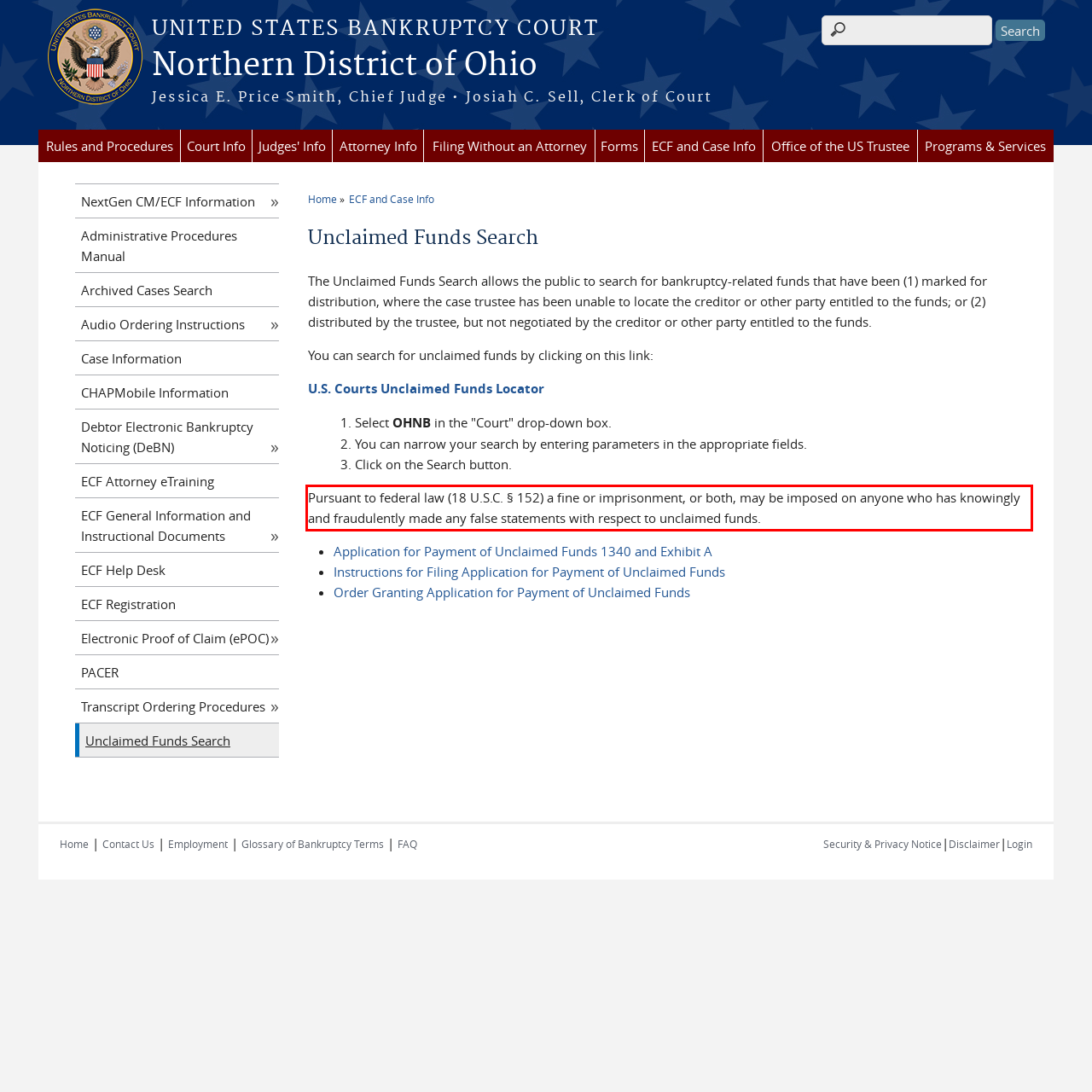Given the screenshot of a webpage, identify the red rectangle bounding box and recognize the text content inside it, generating the extracted text.

Pursuant to federal law (18 U.S.C. § 152) a fine or imprisonment, or both, may be imposed on anyone who has knowingly and fraudulently made any false statements with respect to unclaimed funds.